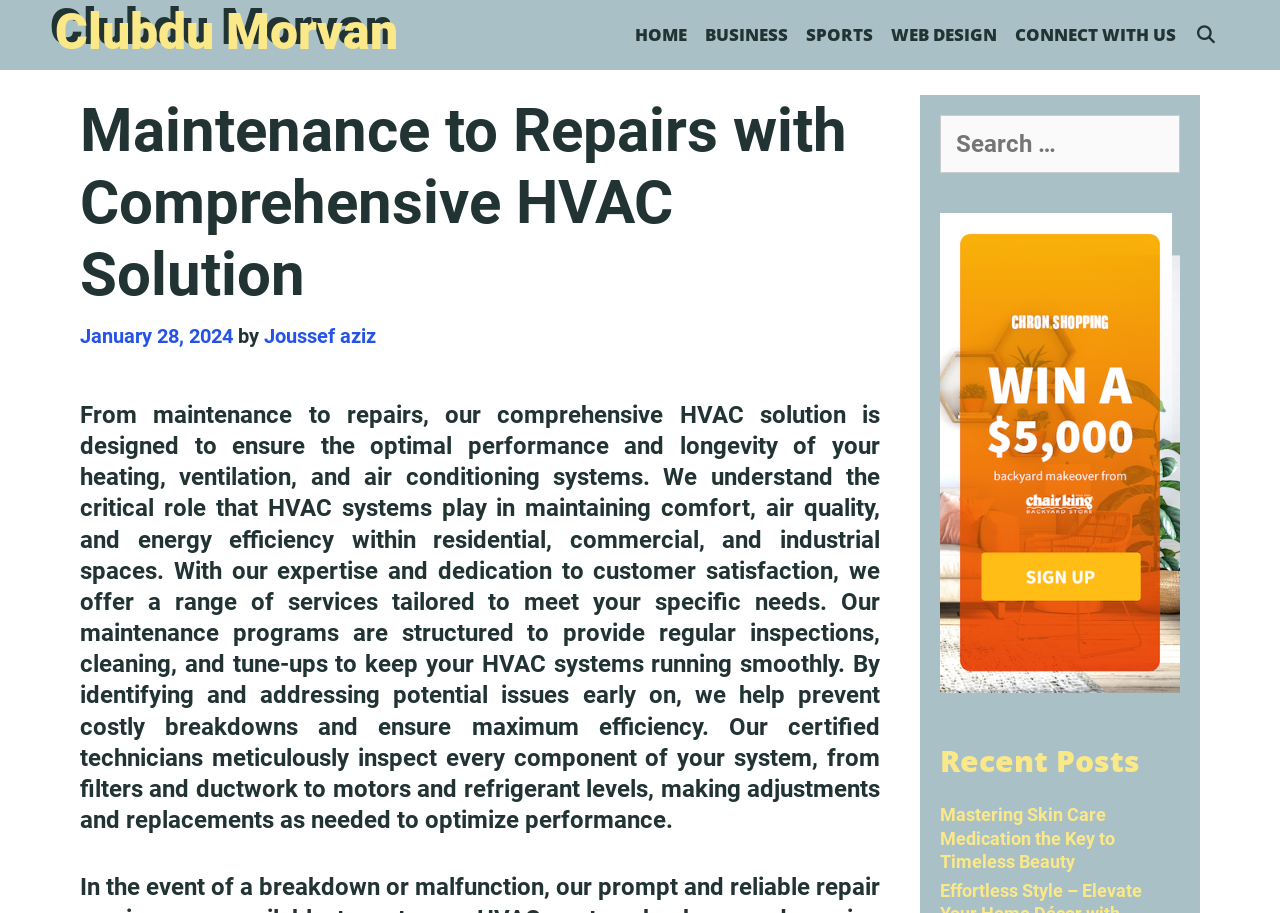Provide the bounding box coordinates of the HTML element described as: "value="Submit"". The bounding box coordinates should be four float numbers between 0 and 1, i.e., [left, top, right, bottom].

None